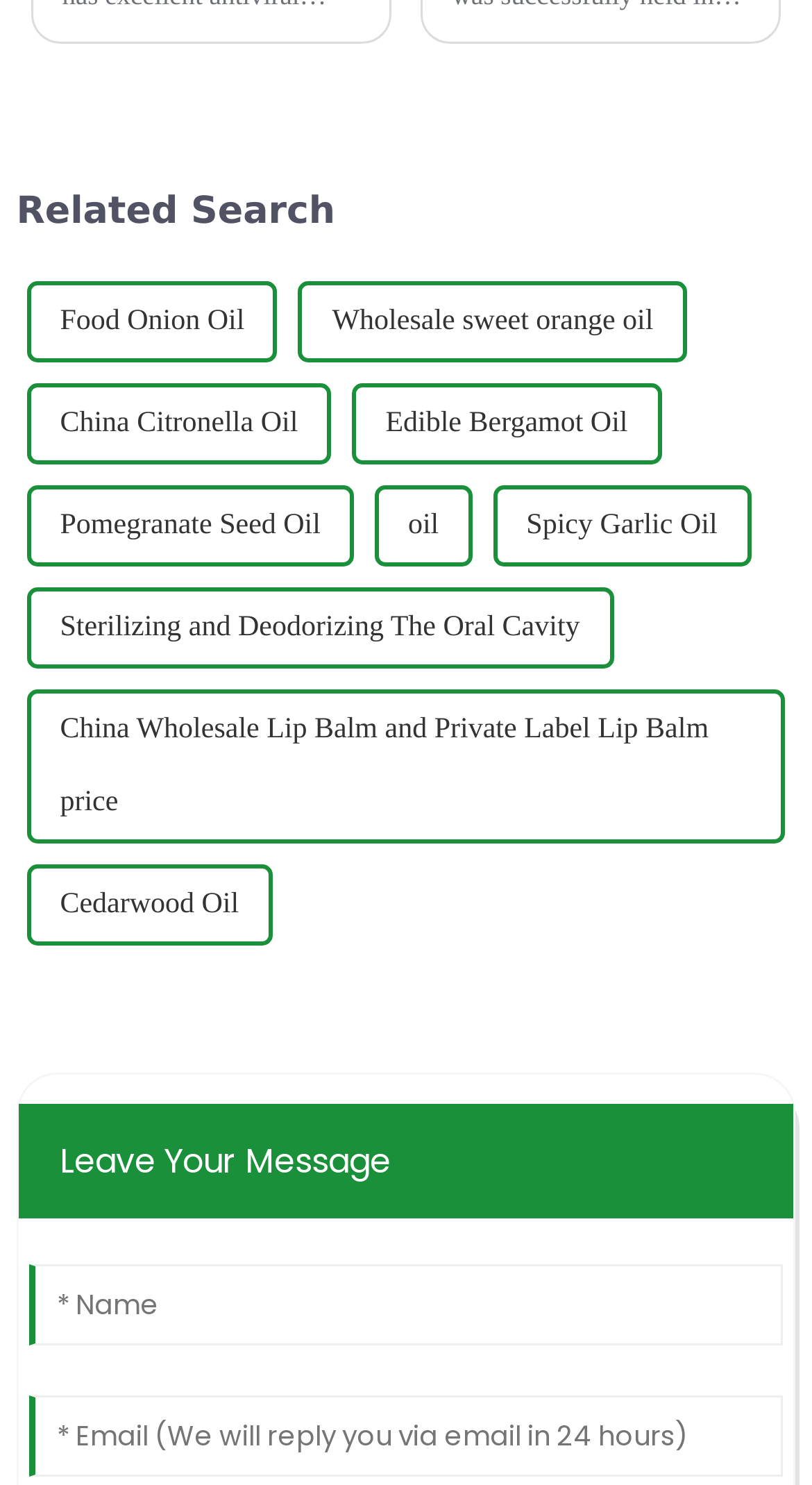Answer the question with a single word or phrase: 
Is the email field required?

No